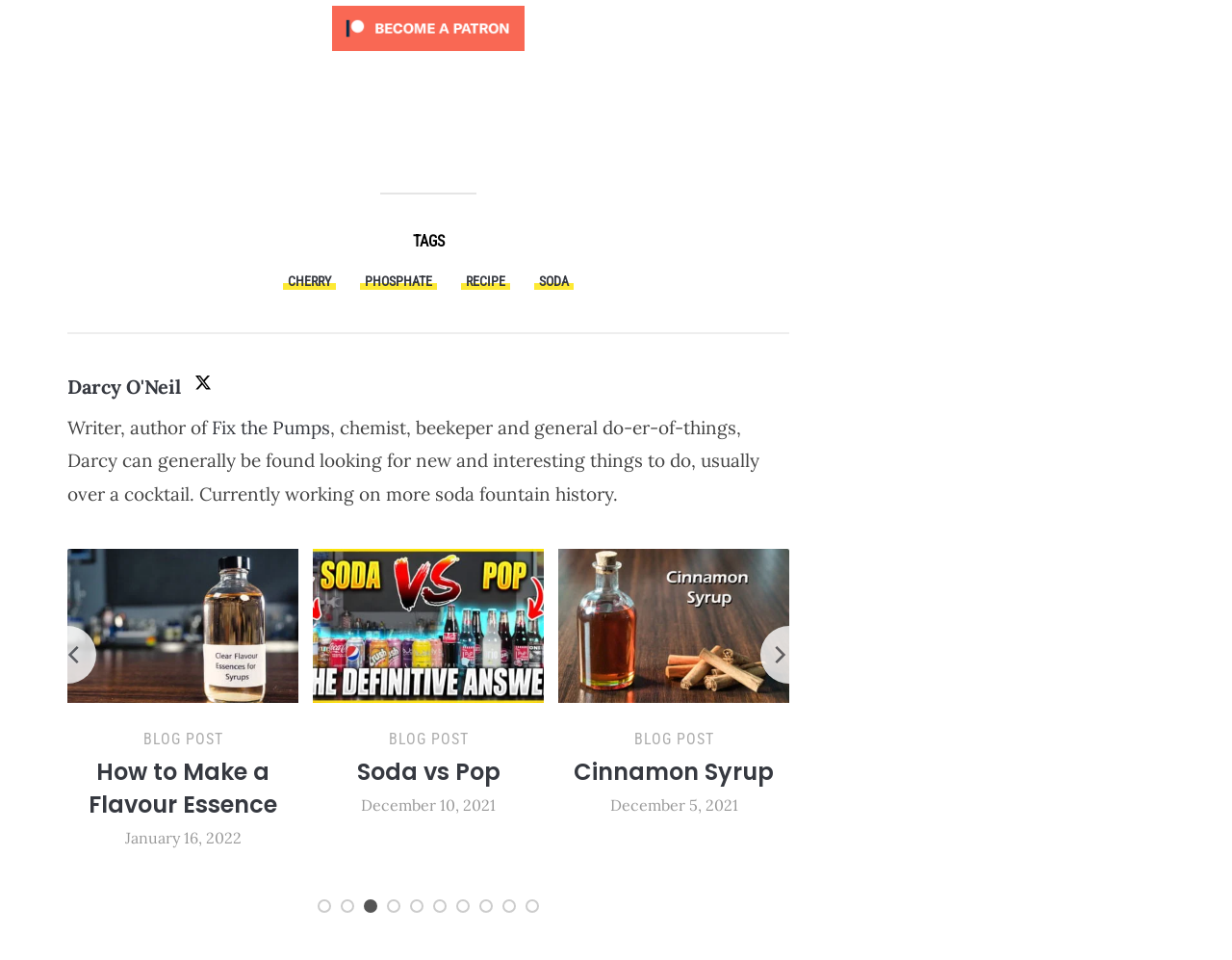Use a single word or phrase to answer the question:
What is the name of the YouTube channel mentioned on the webpage?

Art of Drink on YouTube